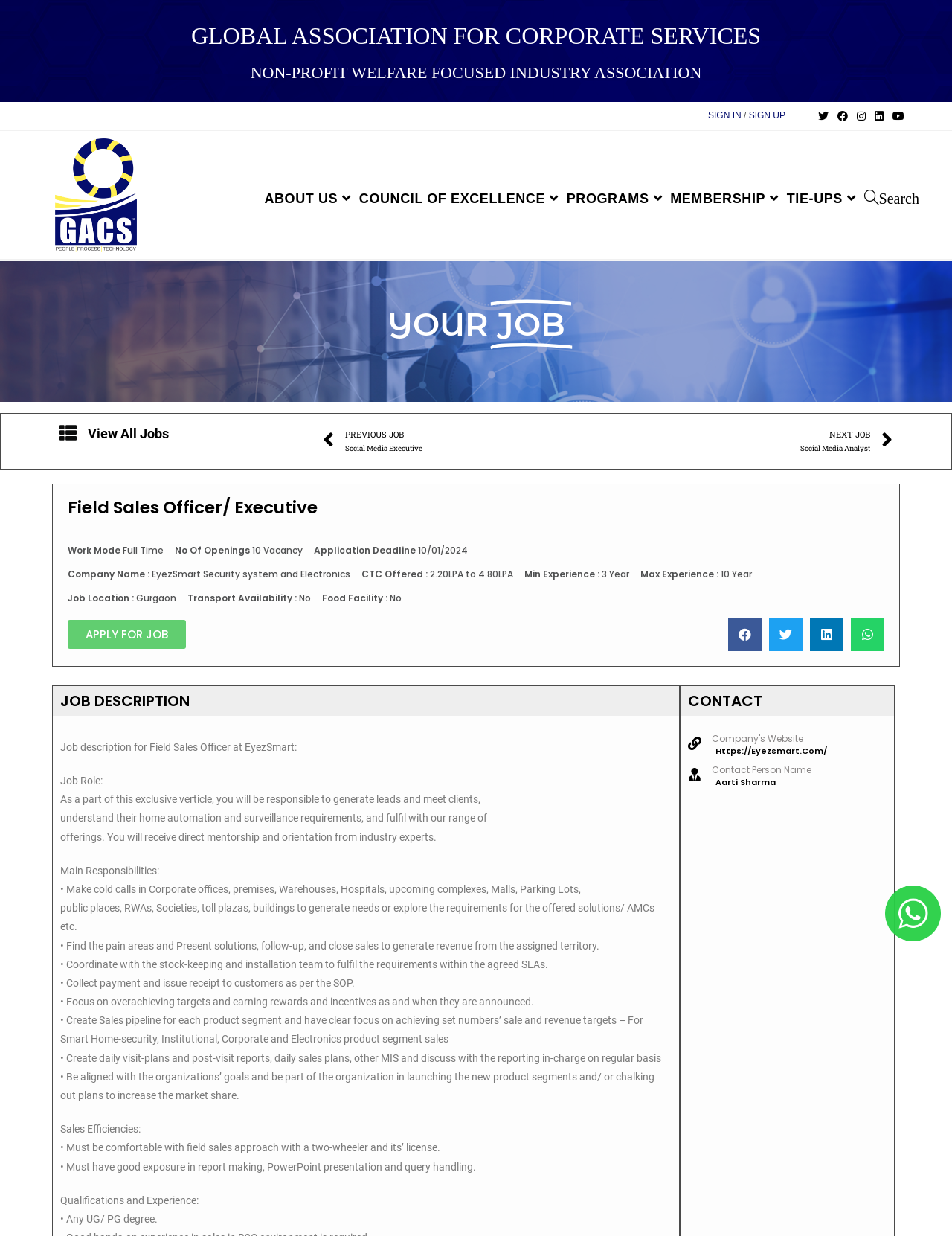Locate the bounding box of the UI element with the following description: "Next JobSocial Media AnalystNext".

[0.639, 0.341, 0.937, 0.373]